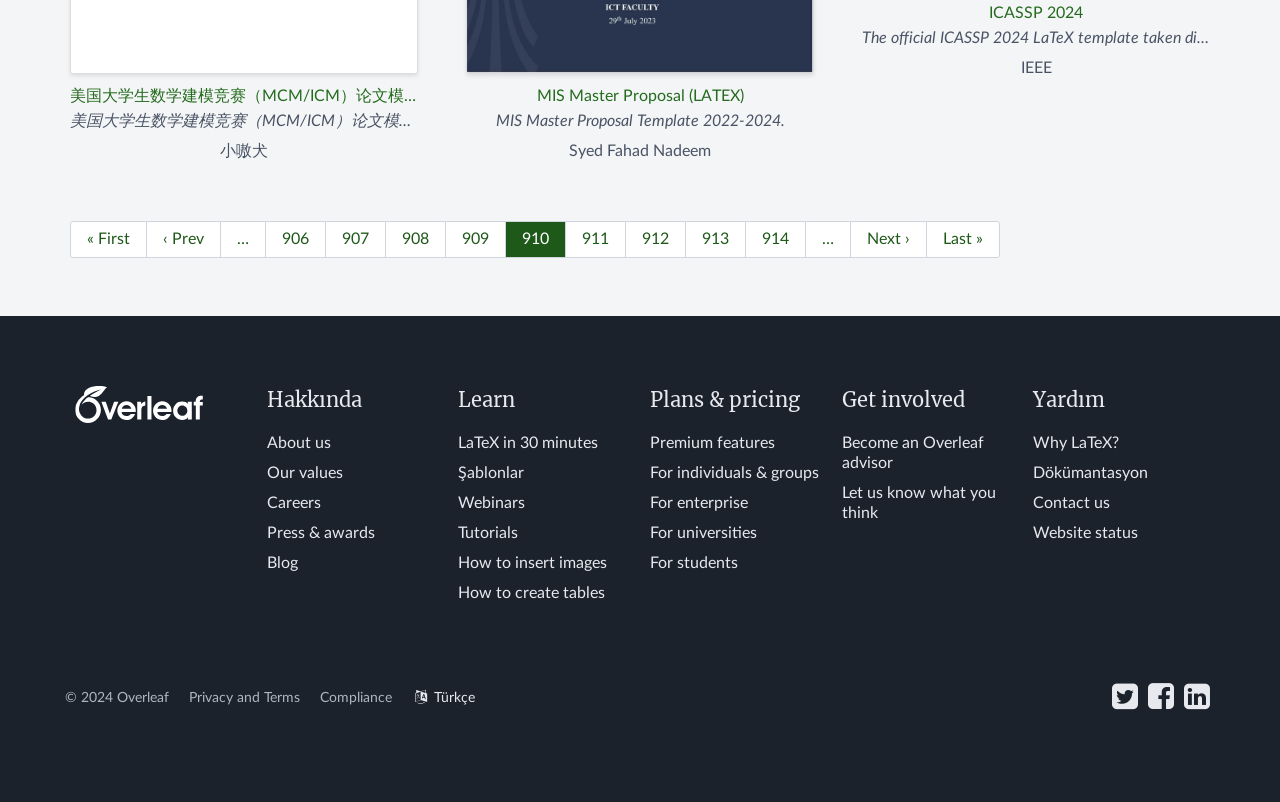Determine the bounding box coordinates of the section I need to click to execute the following instruction: "Select language". Provide the coordinates as four float numbers between 0 and 1, i.e., [left, top, right, bottom].

[0.322, 0.861, 0.371, 0.879]